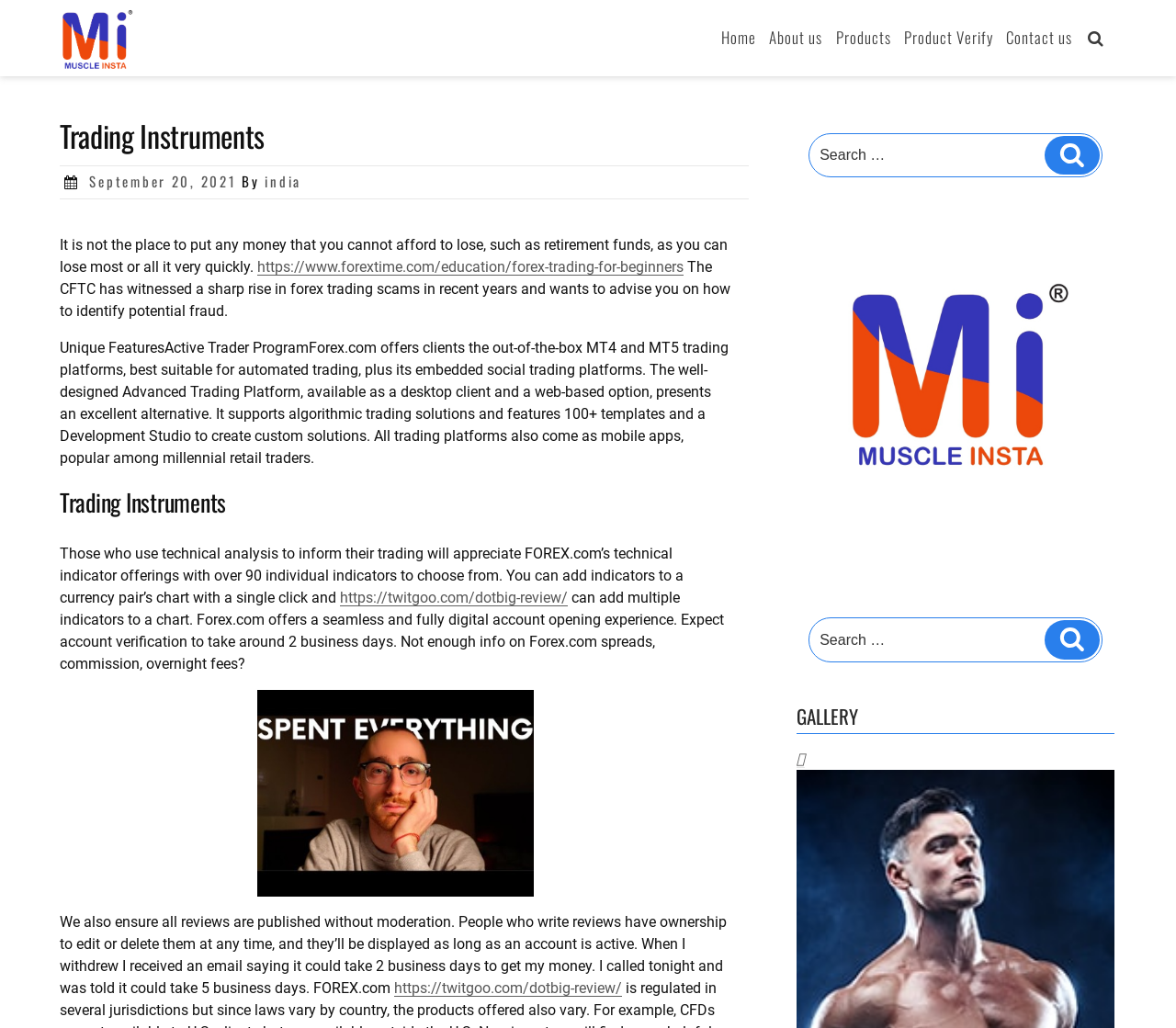Given the element description "https://twitgoo.com/dotbig-review/", identify the bounding box of the corresponding UI element.

[0.335, 0.953, 0.529, 0.97]